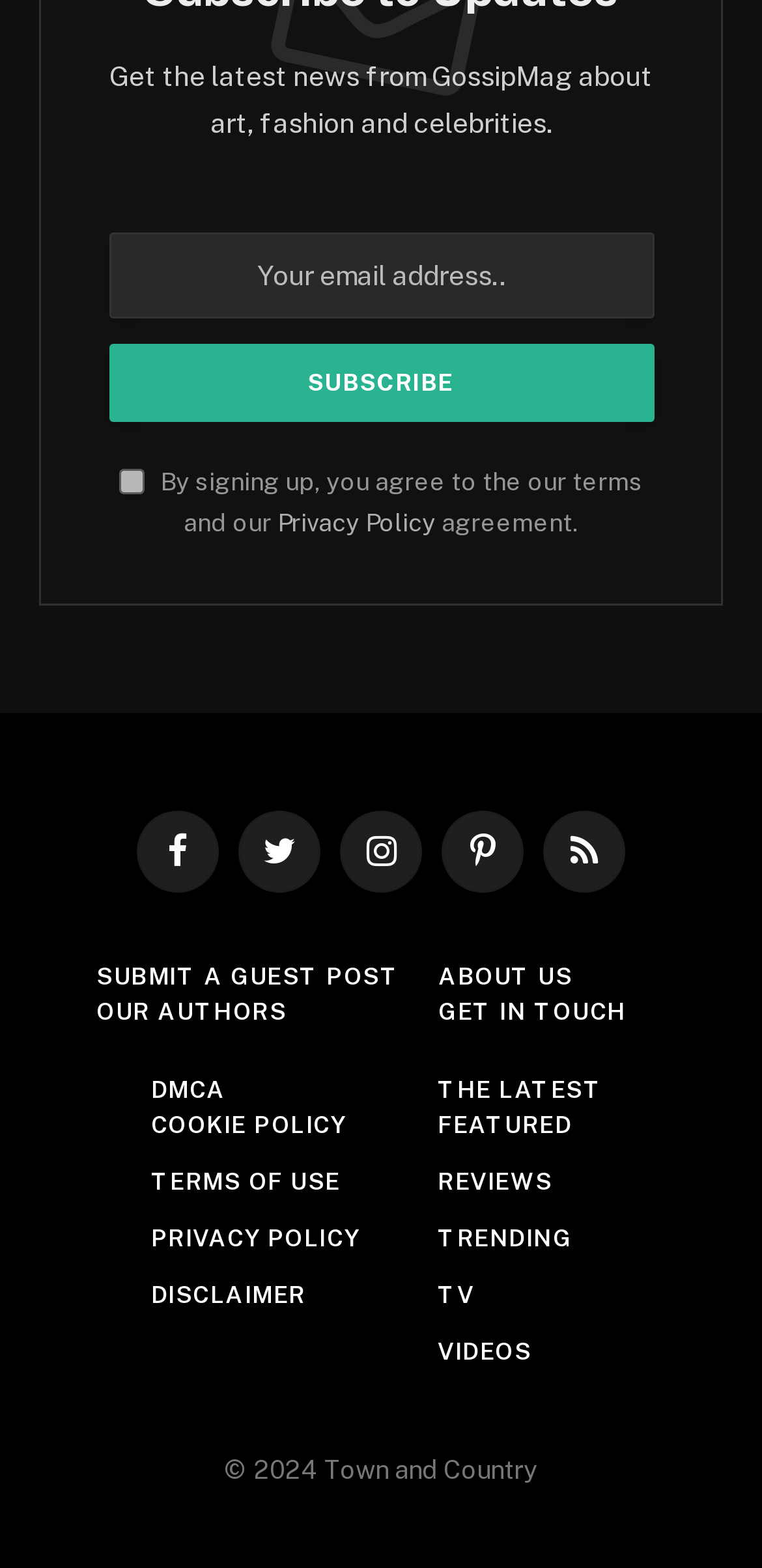Identify the bounding box coordinates for the UI element mentioned here: "value="Subscribe"". Provide the coordinates as four float values between 0 and 1, i.e., [left, top, right, bottom].

[0.142, 0.219, 0.858, 0.269]